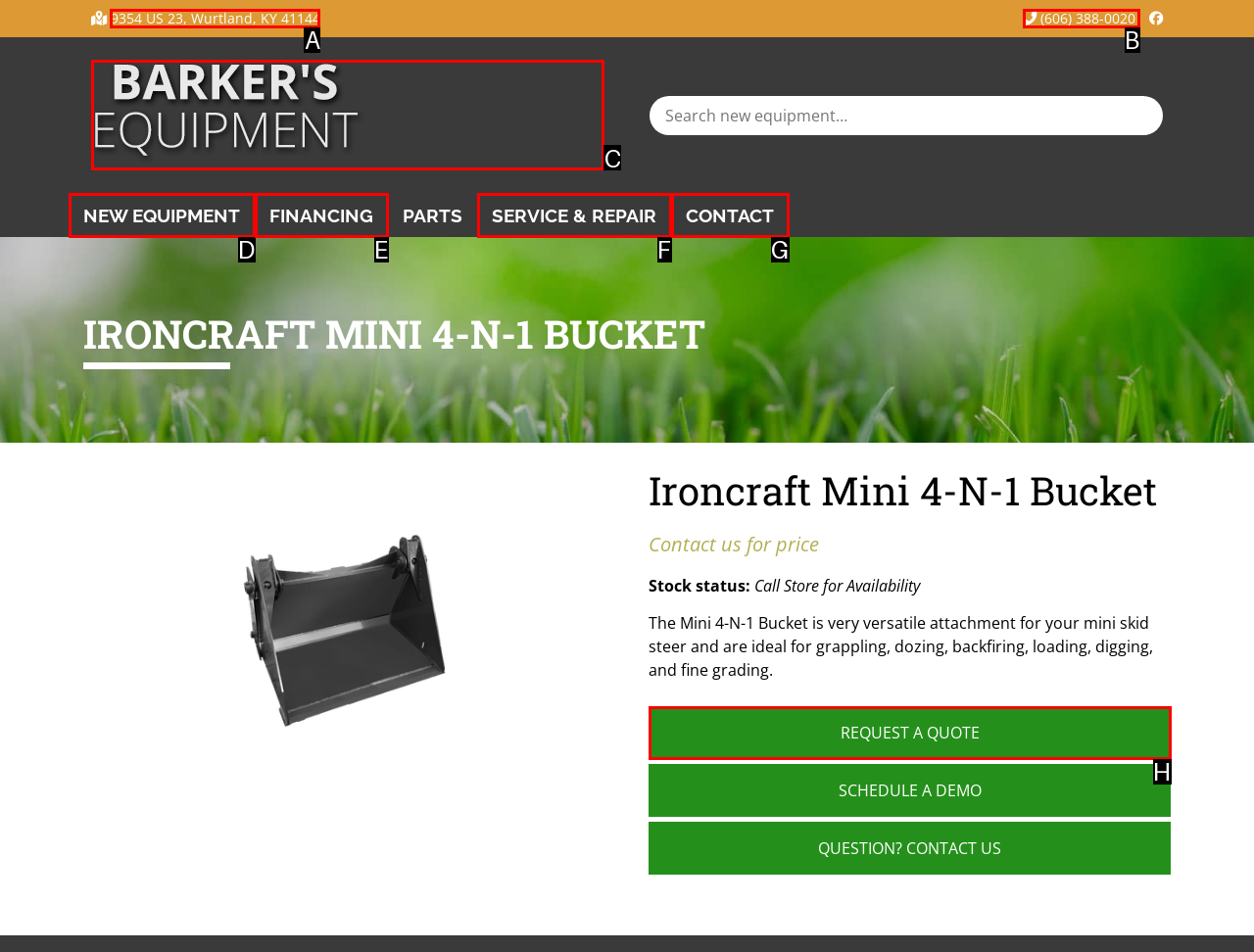Find the option you need to click to complete the following instruction: View Ironcraft Mini 4-N-1 Bucket details
Answer with the corresponding letter from the choices given directly.

C